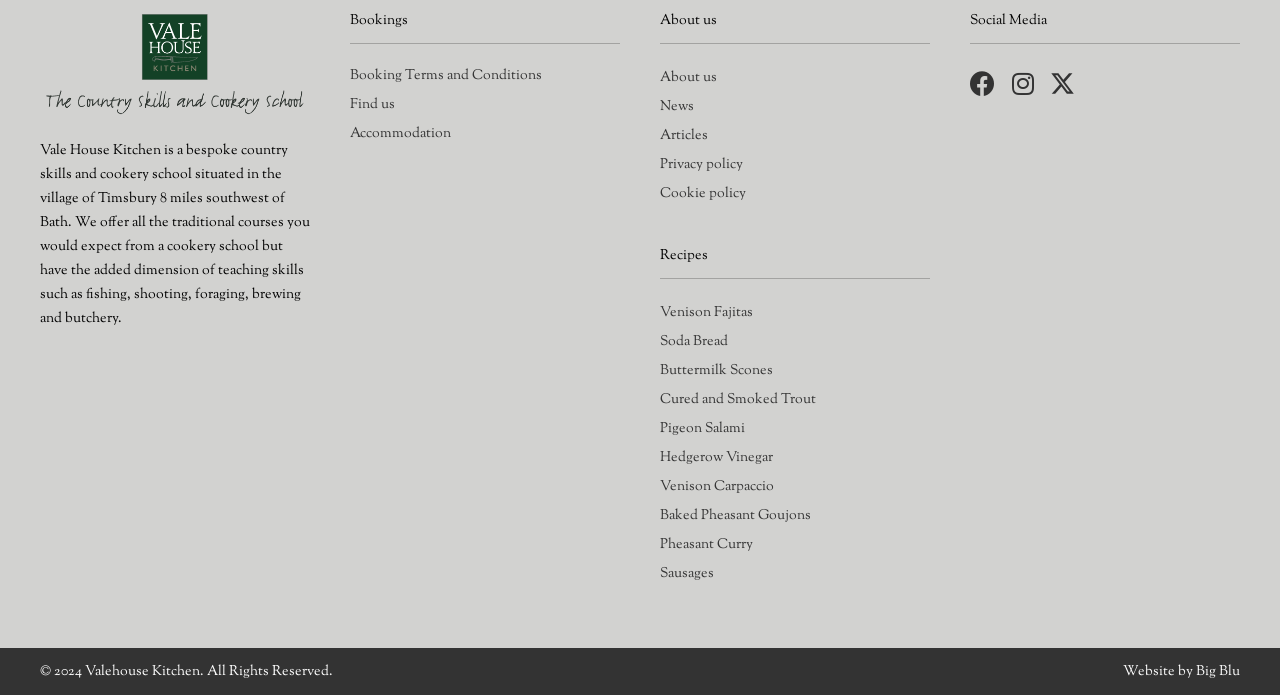What is the copyright year of the website?
Give a comprehensive and detailed explanation for the question.

The copyright year of the website can be found in the StaticText element with the description '© 2024 Valehouse Kitchen. All Rights Reserved.' at the bottom of the webpage.